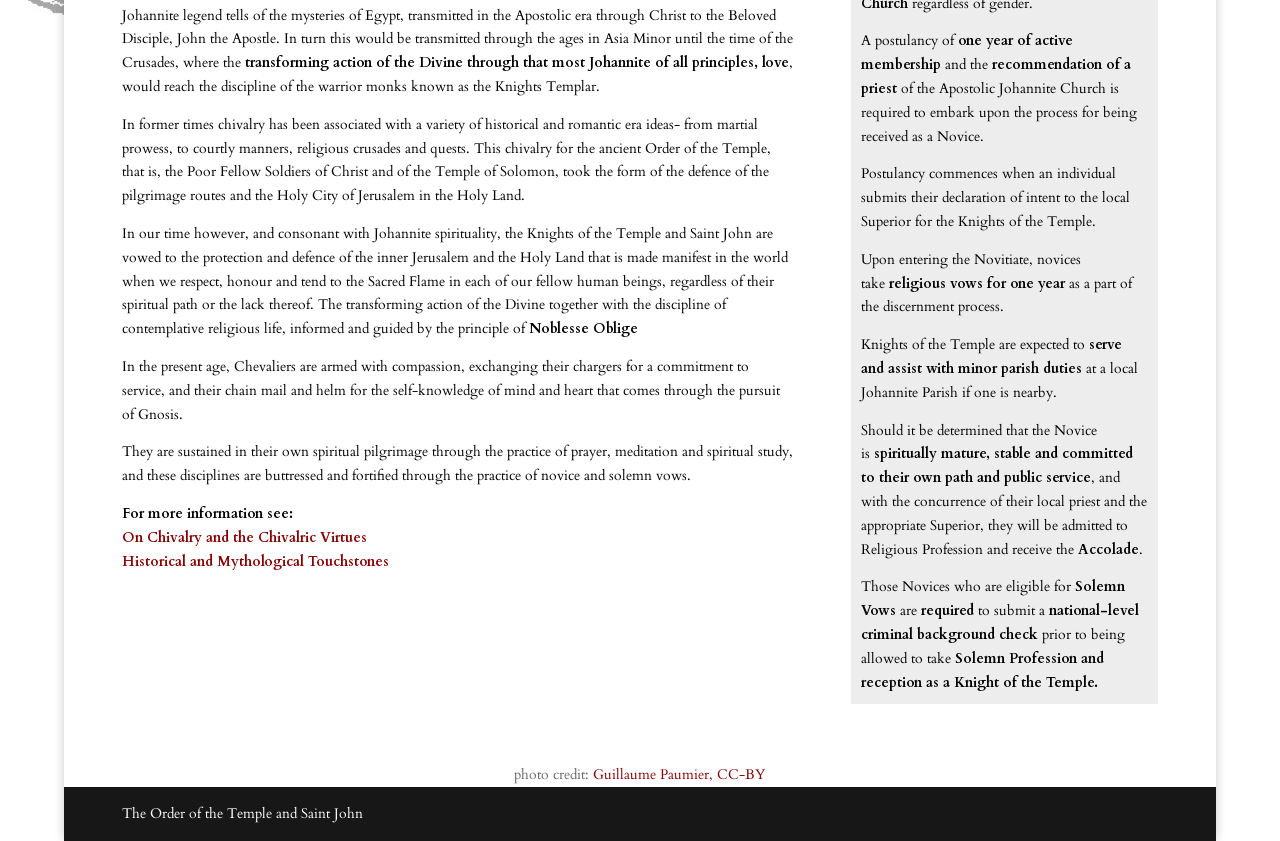Identify the coordinates of the bounding box for the element described below: "Historical and Mythological Touchstones". Return the coordinates as four float numbers between 0 and 1: [left, top, right, bottom].

[0.095, 0.656, 0.304, 0.678]